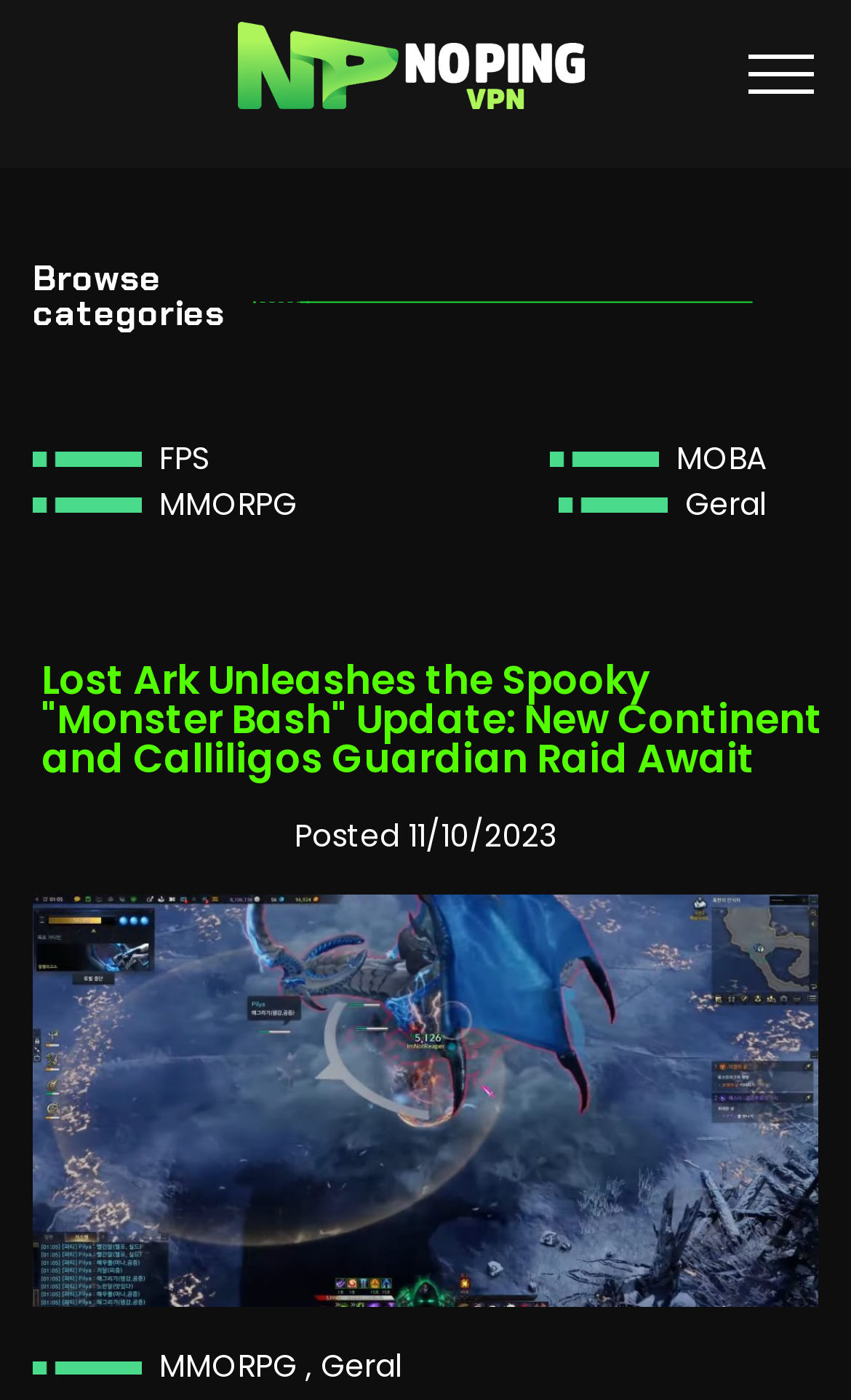Using the details in the image, give a detailed response to the question below:
What type of games are listed on this webpage?

Based on the links provided on the webpage, it appears that the webpage is listing different types of games, including FPS, MOBA, and MMORPG. These links are located below the 'Browse categories' heading and are accompanied by images.